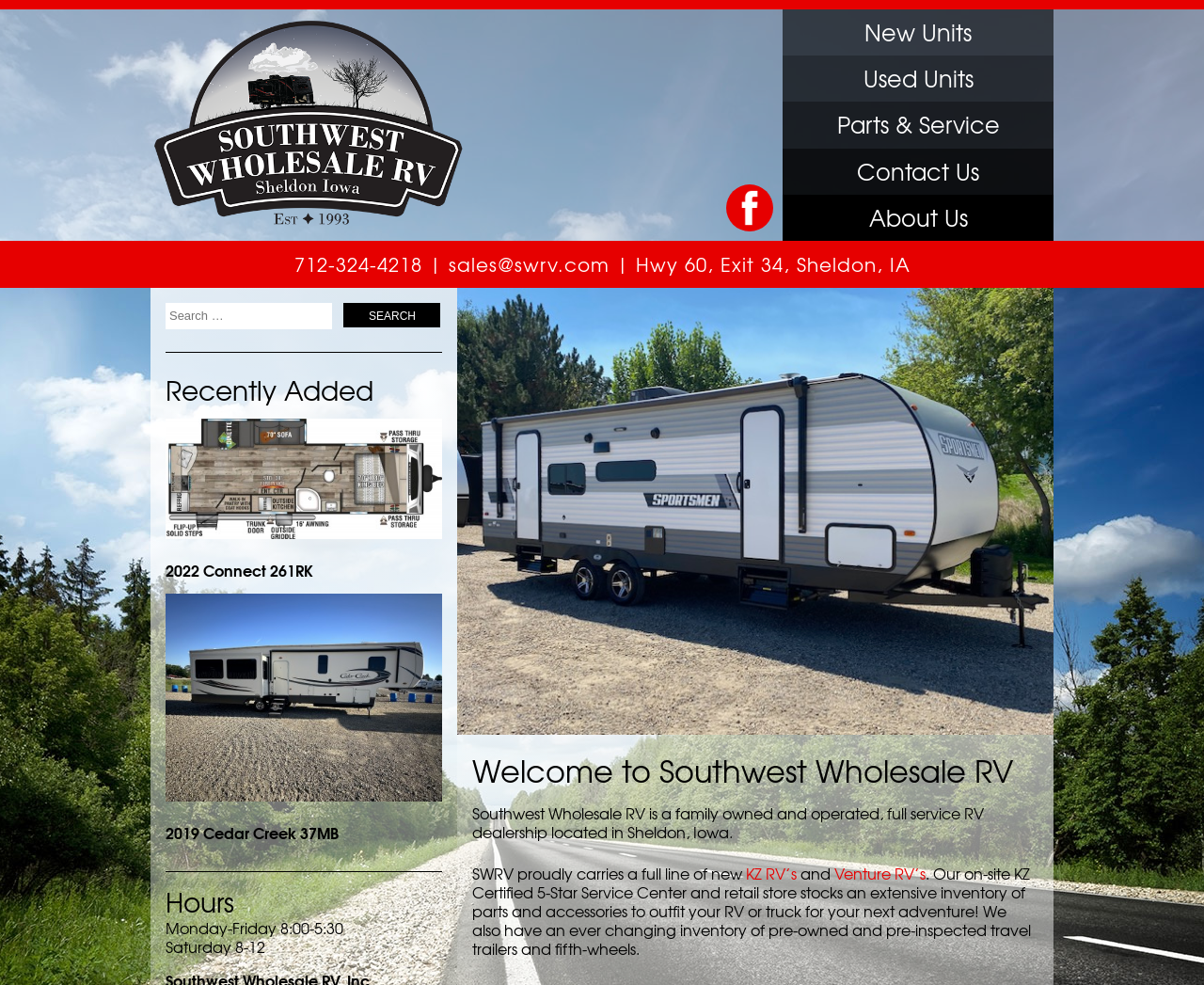What is the phone number of Southwest Wholesale RV?
Please use the image to provide an in-depth answer to the question.

I found the phone number by looking at the static text element that contains the phone number, which is '712-324-4218 |'.